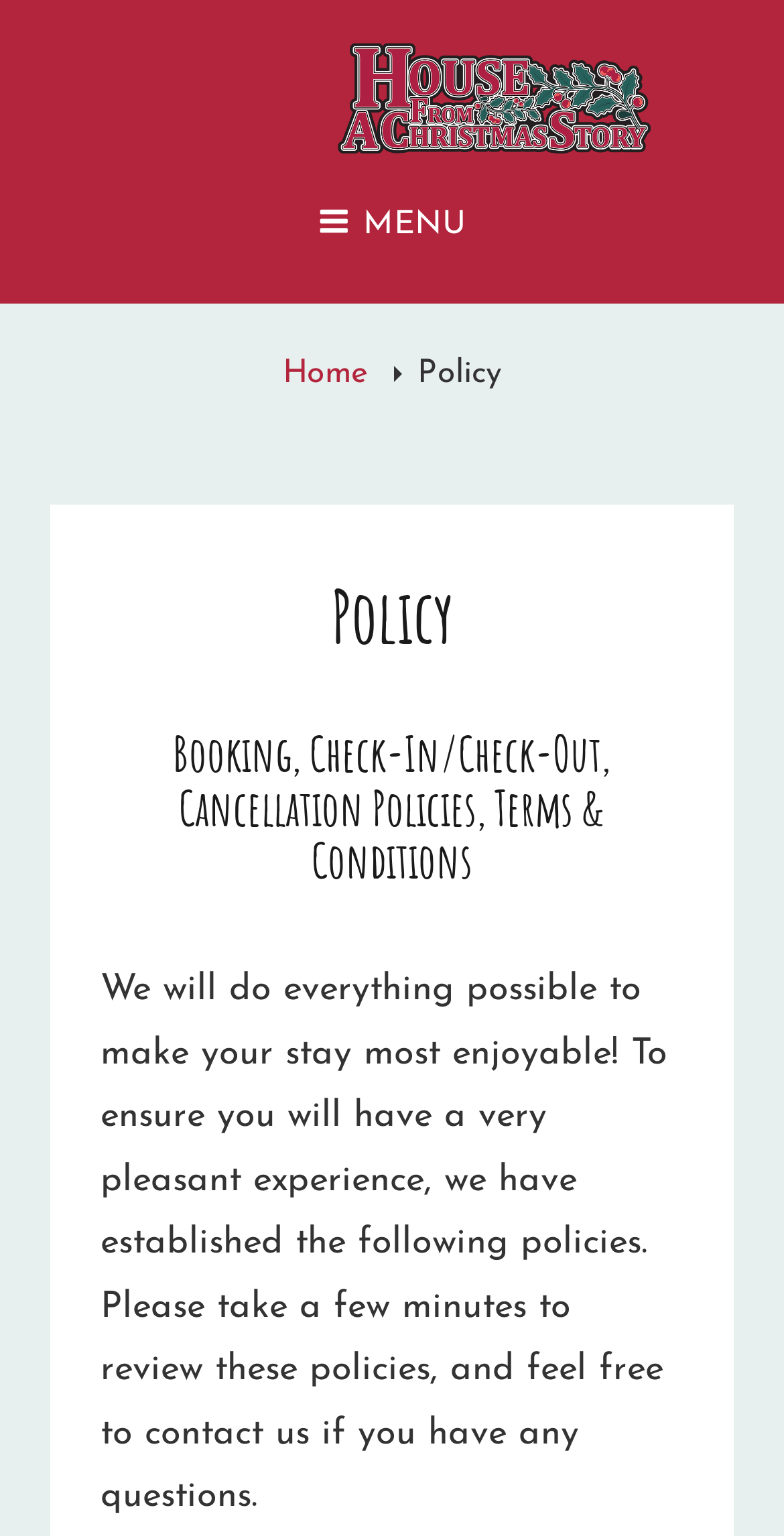Please answer the following query using a single word or phrase: 
What is the purpose of the policies on this webpage?

To ensure a pleasant experience